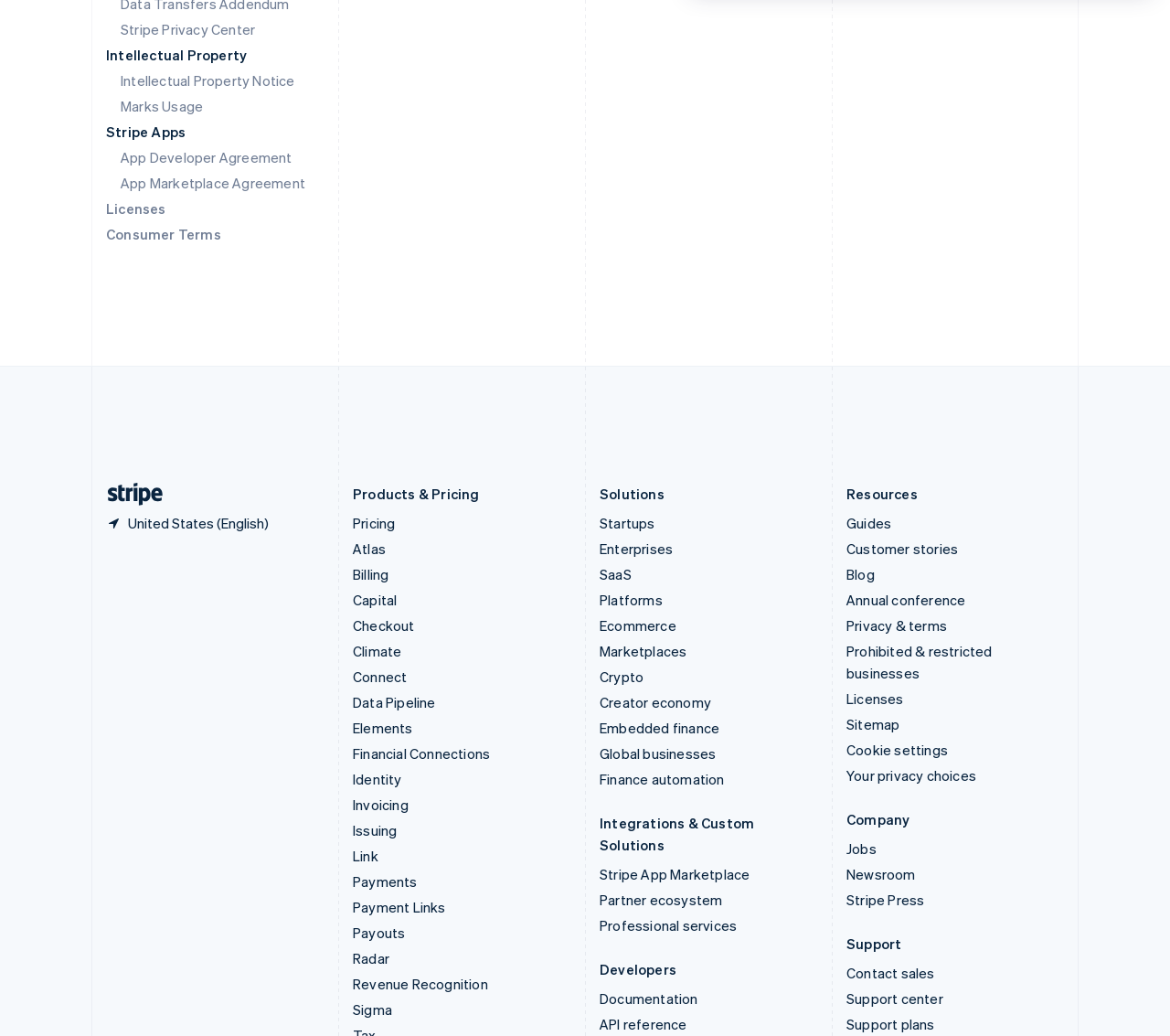Calculate the bounding box coordinates of the UI element given the description: "Capital".

[0.302, 0.57, 0.339, 0.588]